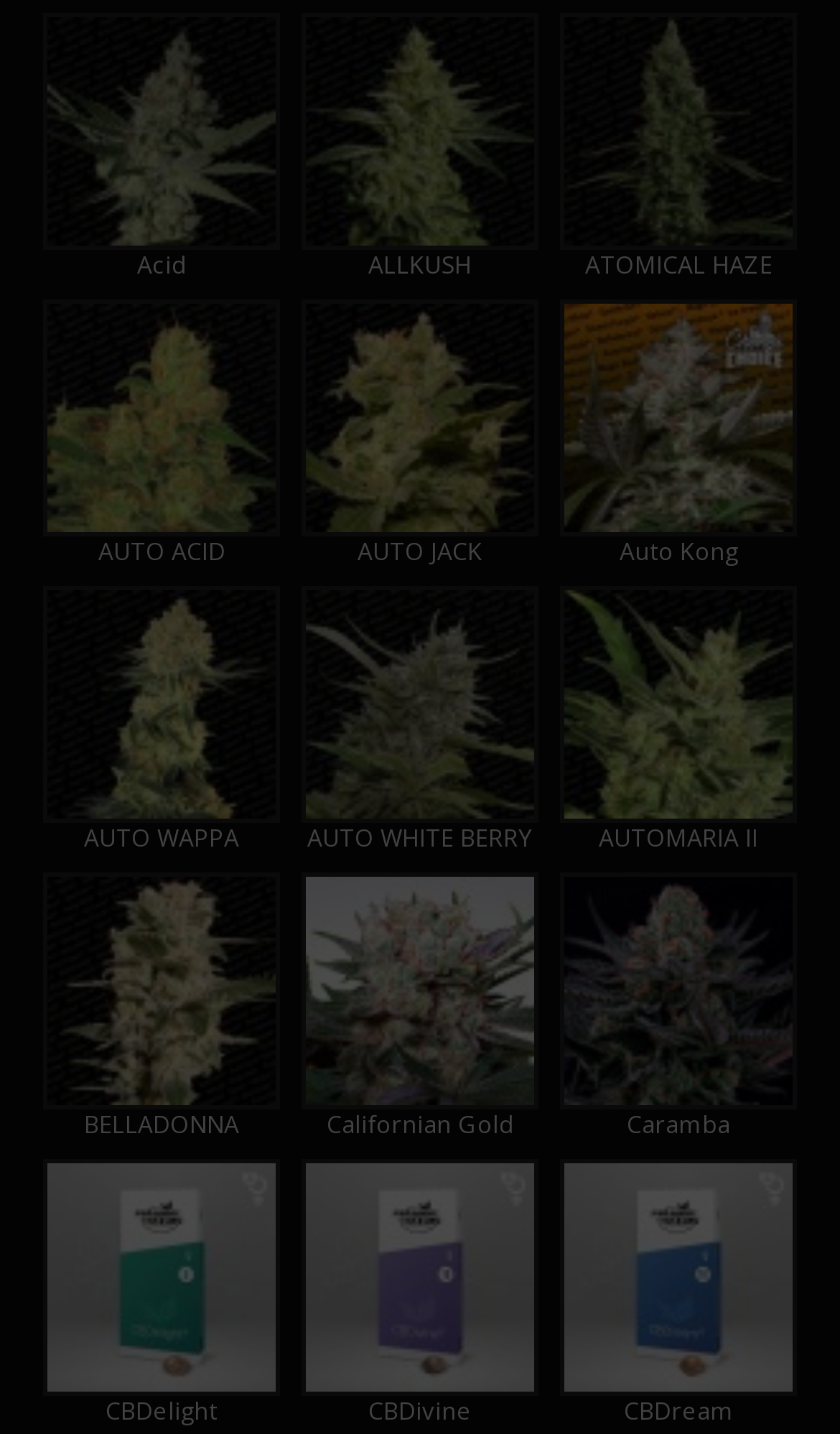Please provide a one-word or short phrase answer to the question:
How many strains are listed on the webpage?

15